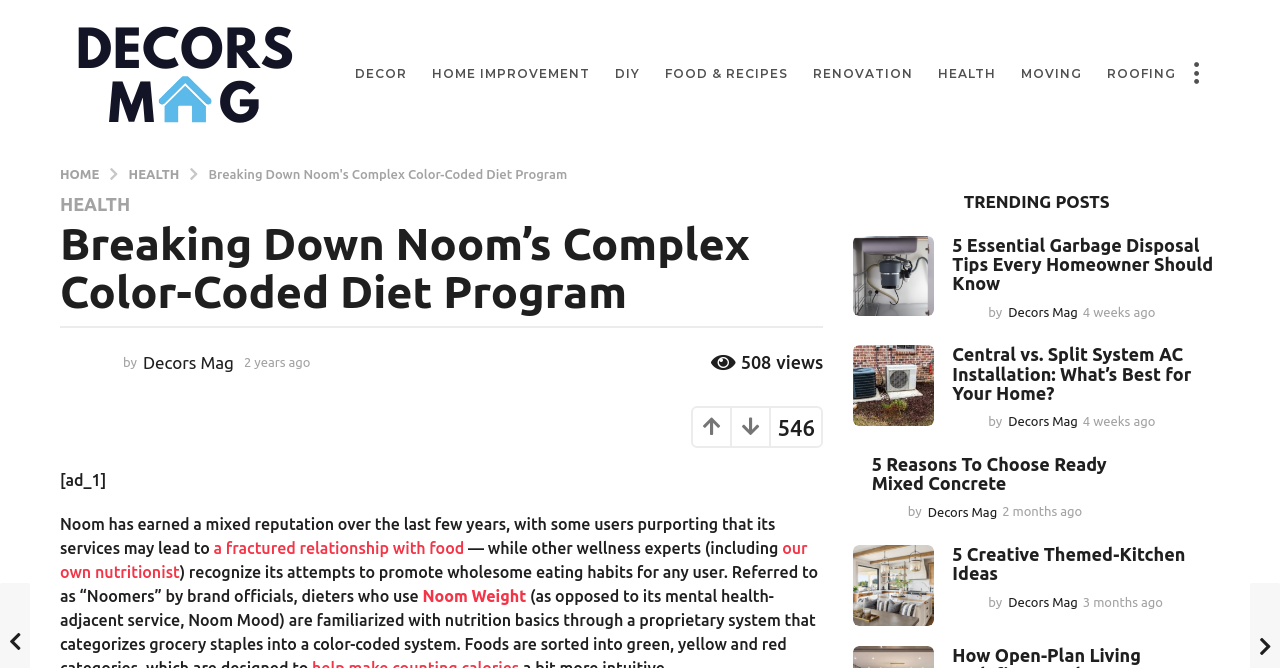Identify the bounding box coordinates of the section that should be clicked to achieve the task described: "Click on the '5 Essential Garbage Disposal Tips Every Homeowner Should Know' link".

[0.744, 0.351, 0.948, 0.439]